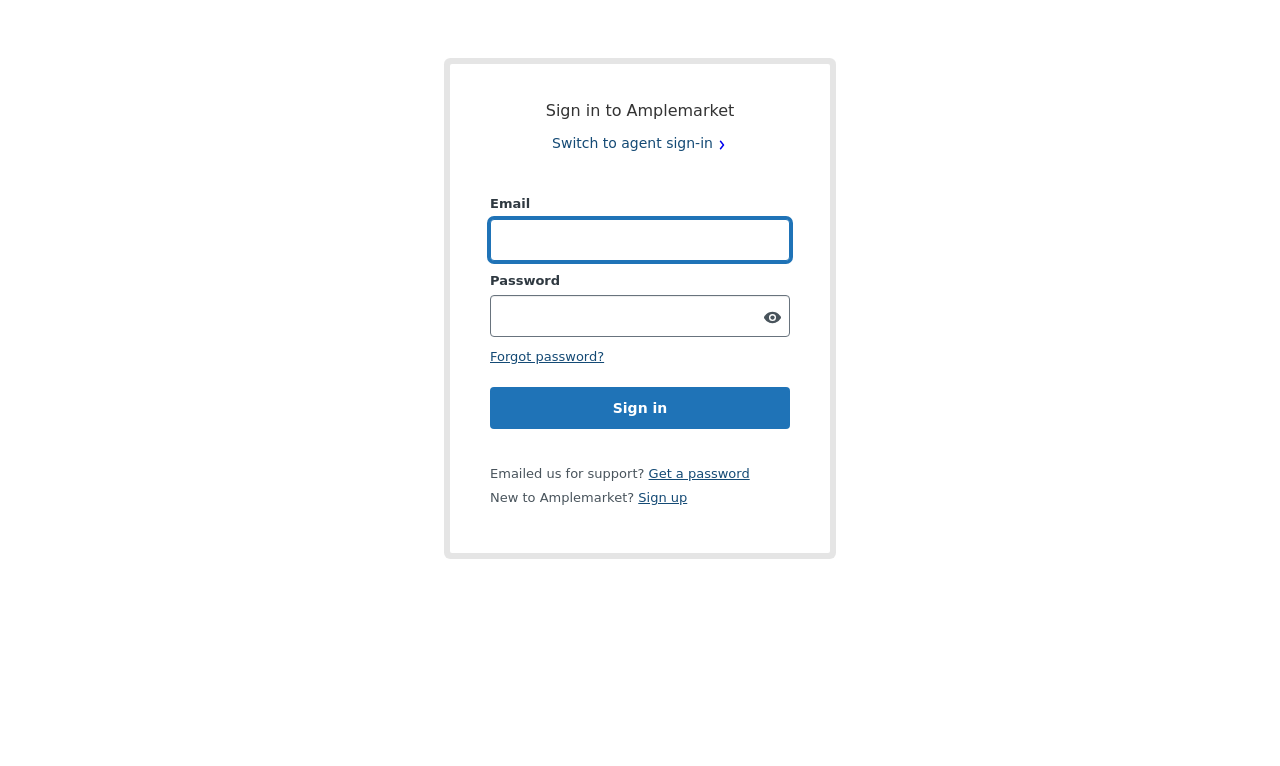Can you find the bounding box coordinates for the element to click on to achieve the instruction: "Get in touch with the consultants"?

None